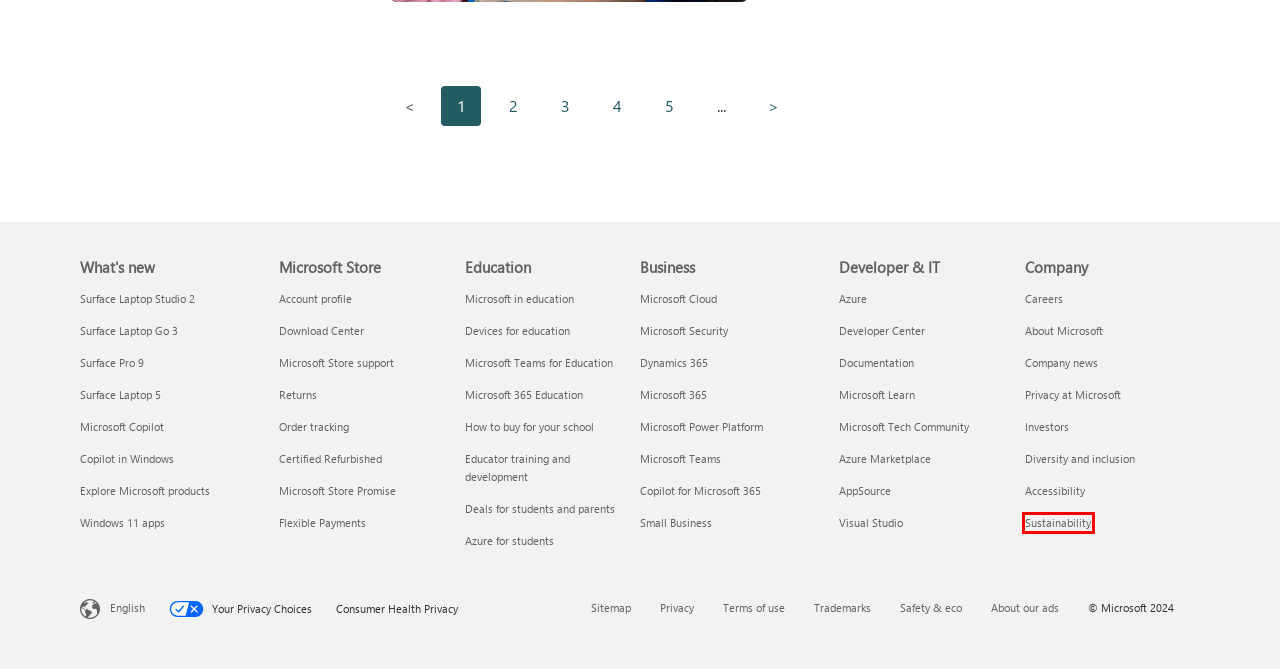You are provided with a screenshot of a webpage containing a red rectangle bounding box. Identify the webpage description that best matches the new webpage after the element in the bounding box is clicked. Here are the potential descriptions:
A. How to Buy Microsoft for Education | Microsoft Education
B. Cloud Security Services | Microsoft Security
C. Devices Safety & Eco | Microsoft Legal
D. AI-Powered Low-Code Tools | Microsoft Power Platform
E. Home | Microsoft Careers
F. Microsoft Sustainability - Products for a Sustainable Future
G. Microsoft Copilot | Microsoft AI
H. Business Applications | Microsoft Dynamics 365

F